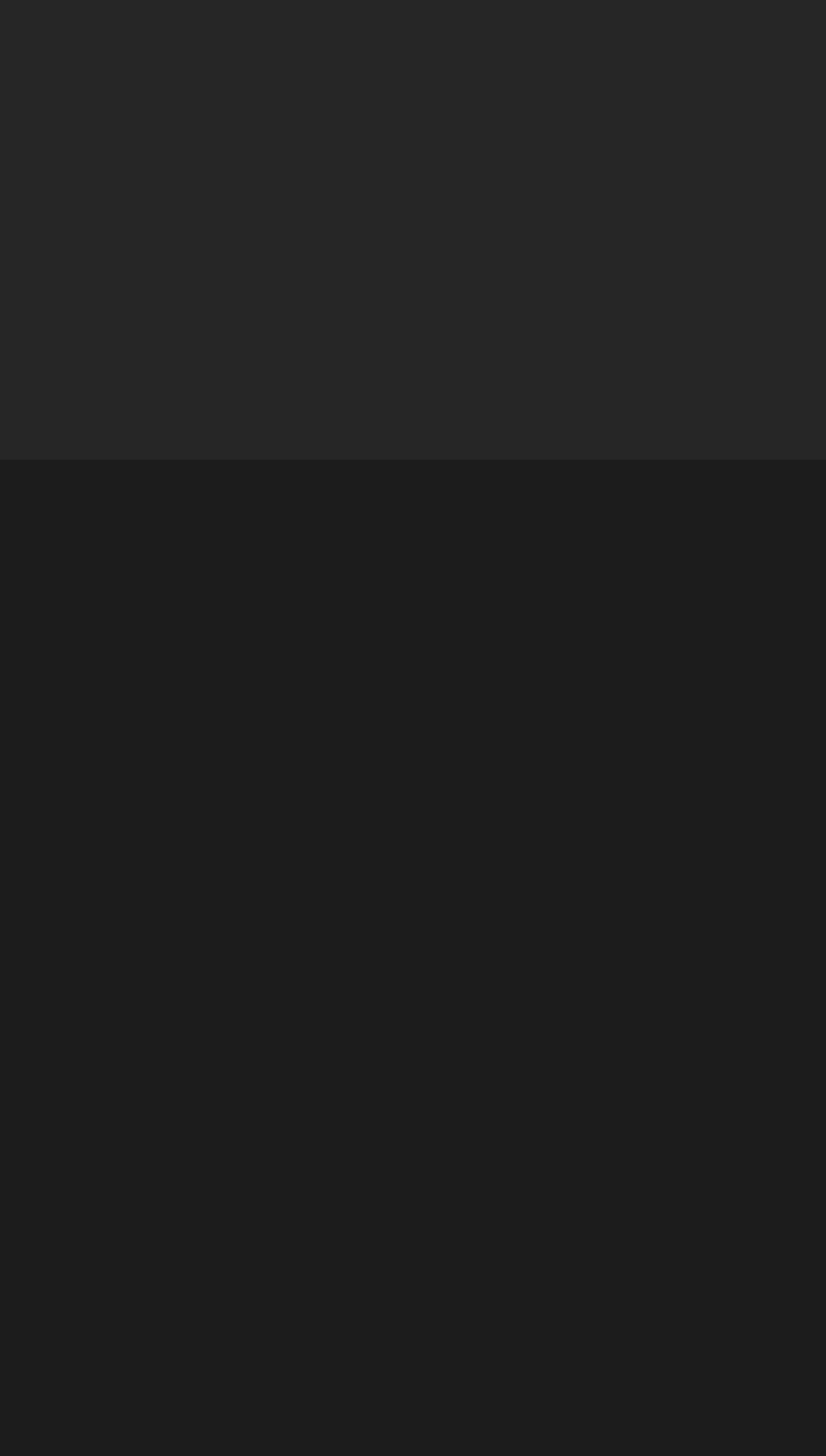Analyze the image and answer the question with as much detail as possible: 
What is the temperature?

The temperature is mentioned in the blockquote element with the bounding box coordinates [0.714, 0.028, 0.762, 0.042], which contains the StaticText '33°C'.